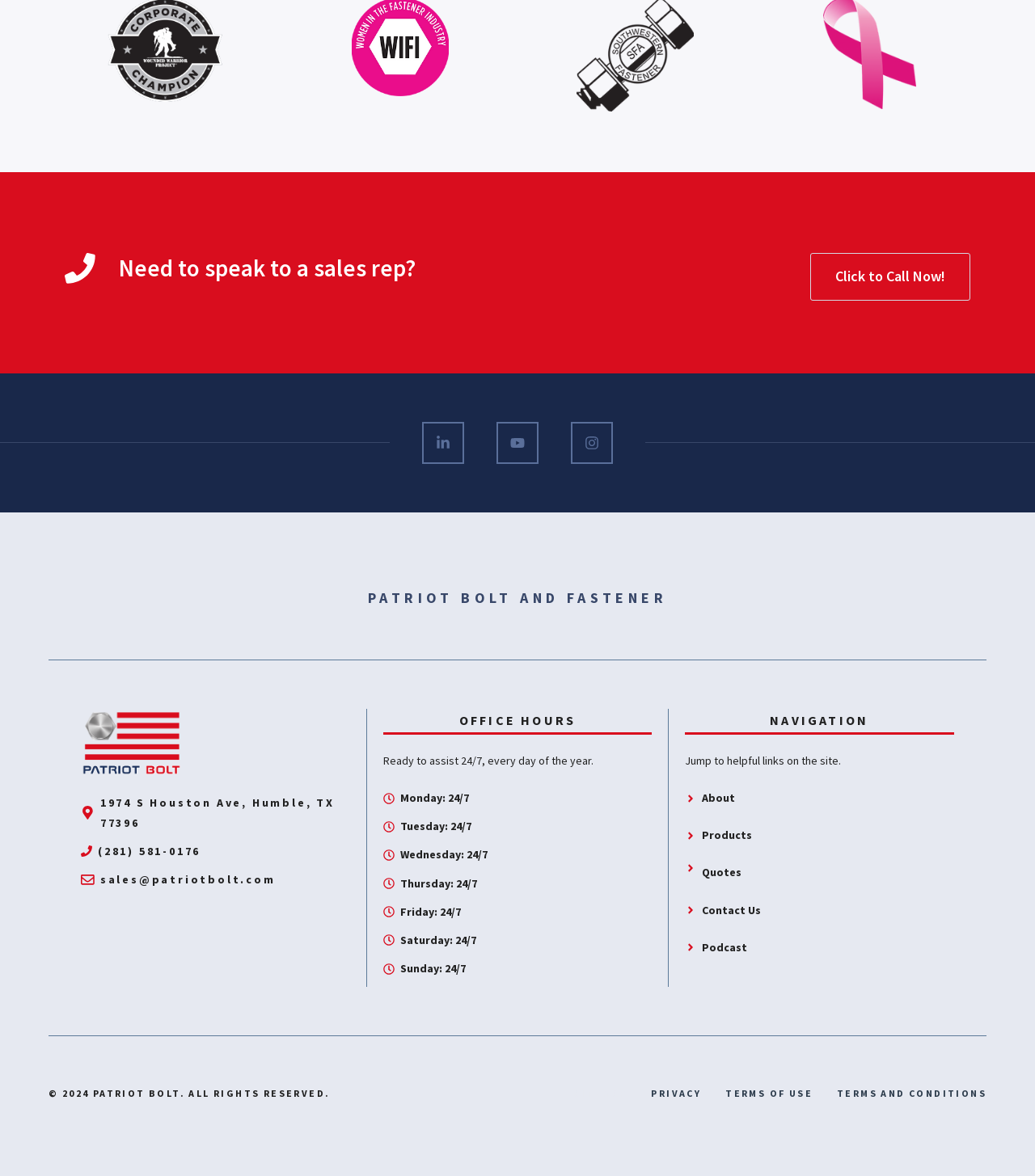Please identify the bounding box coordinates of the element that needs to be clicked to perform the following instruction: "Contact the company via email".

[0.097, 0.742, 0.266, 0.754]